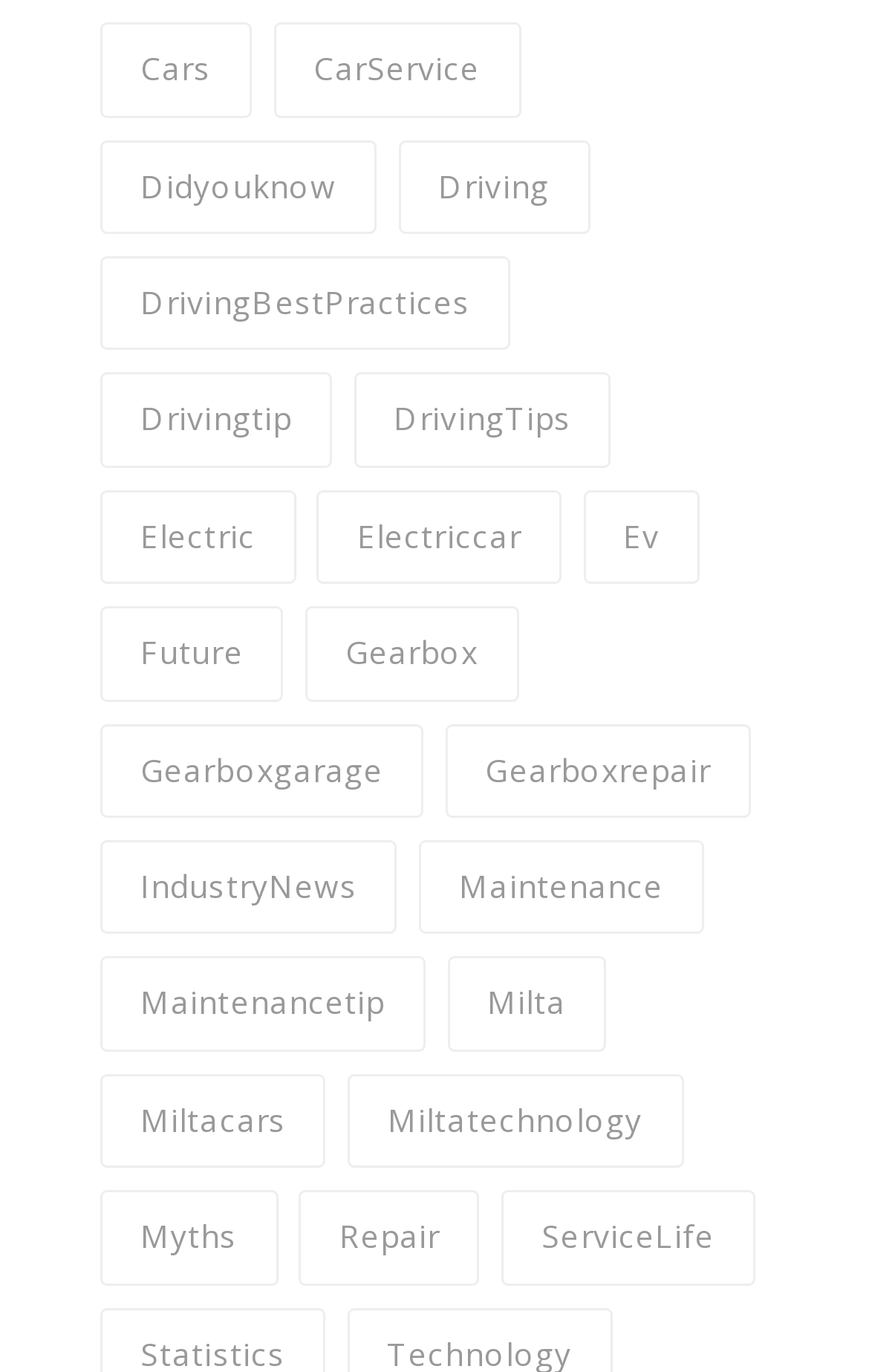How many links are on the webpage?
Based on the visual, give a brief answer using one word or a short phrase.

22